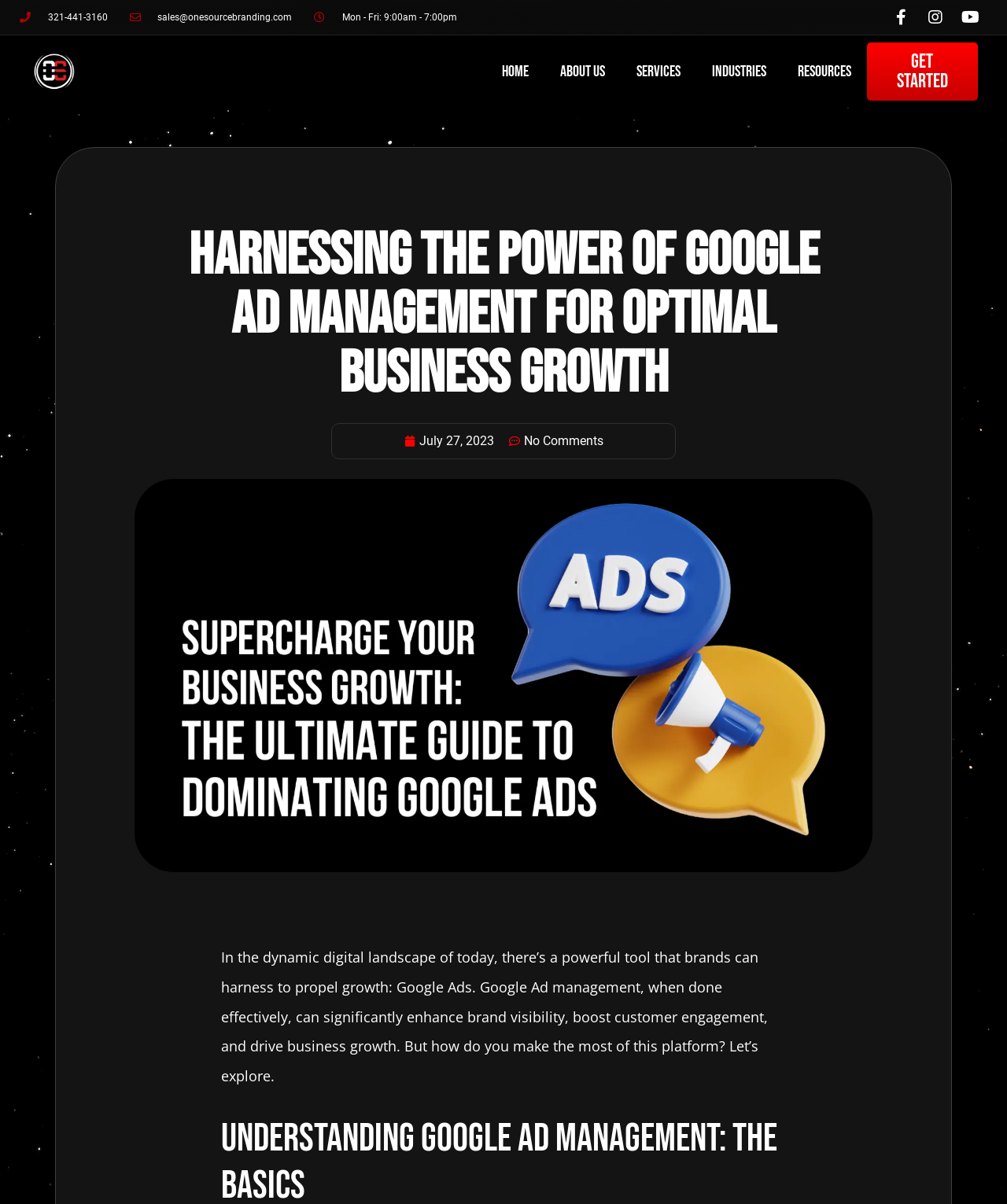Using floating point numbers between 0 and 1, provide the bounding box coordinates in the format (top-left x, top-left y, bottom-right x, bottom-right y). Locate the UI element described here: July 27, 2023

[0.401, 0.359, 0.49, 0.374]